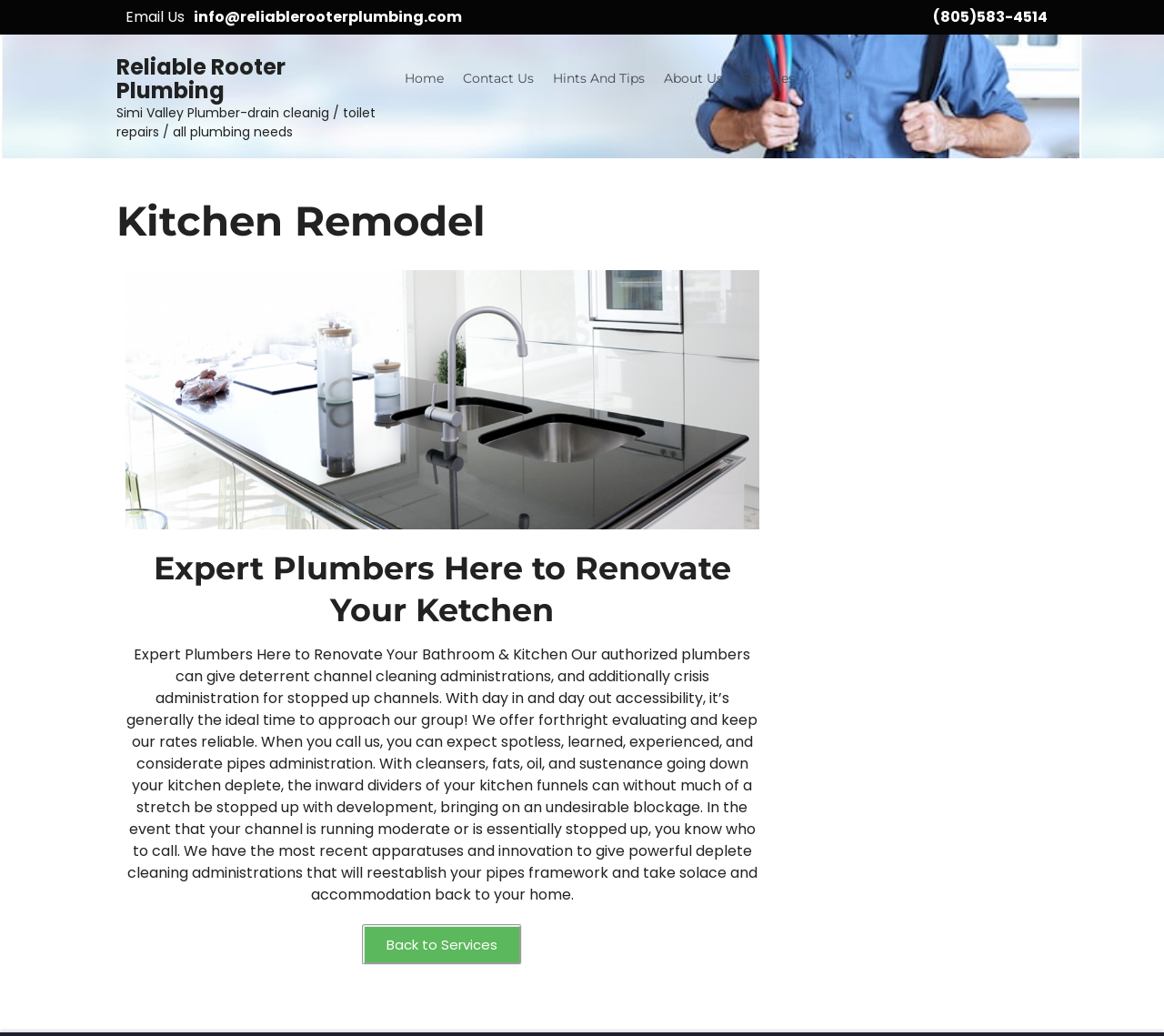What is the purpose of the 'Back to Services' button?
Can you offer a detailed and complete answer to this question?

I found the button at the bottom of the webpage, and based on its position and text, I inferred that it is used to navigate back to the services page. This button is likely used to help users quickly access the services page after reading the details of a specific service.